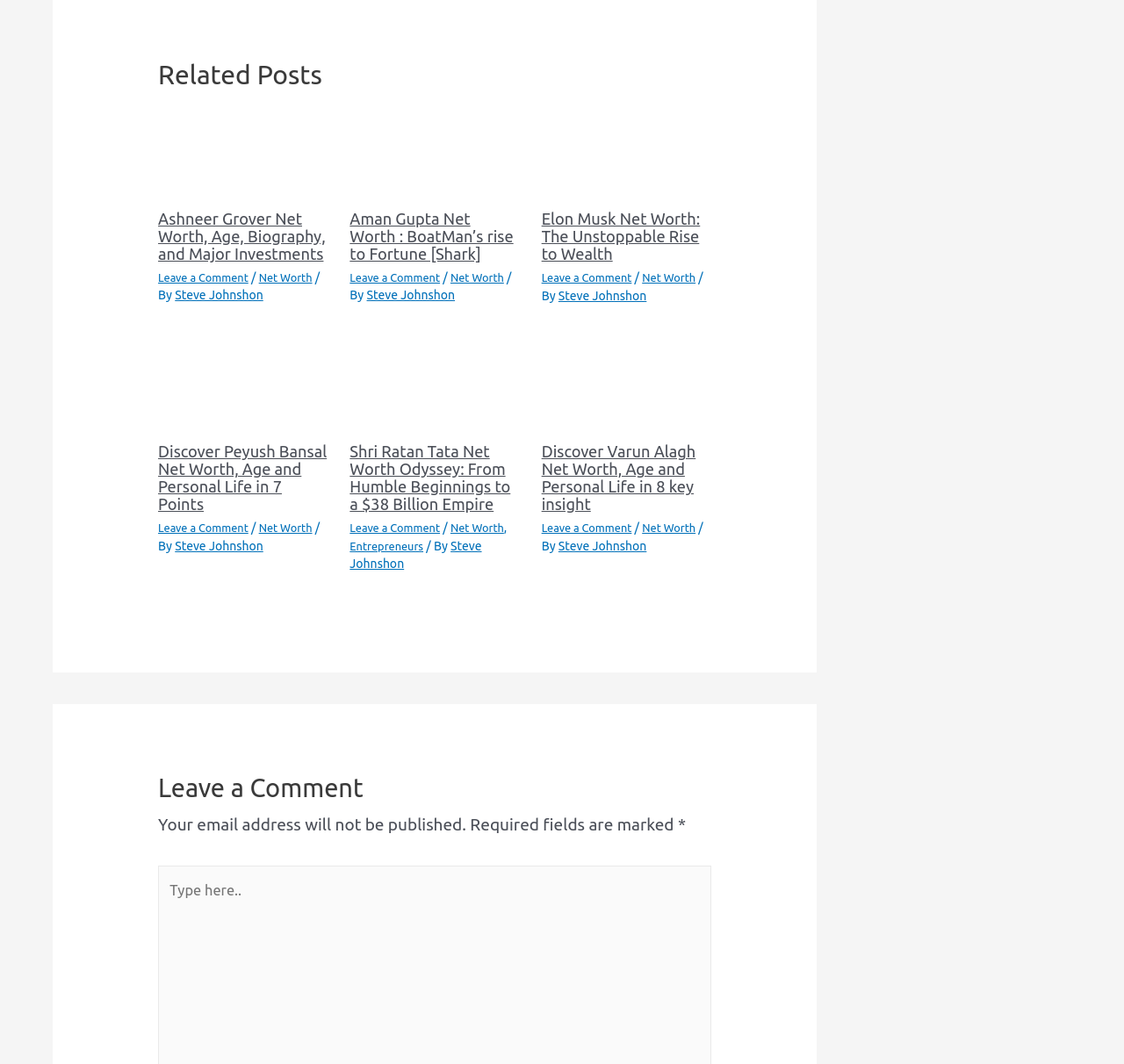What is the name of the author of the articles?
Answer the question with a detailed and thorough explanation.

I found the author's name by looking at the 'By' text followed by a link in each article, and the name is consistently 'Steve Johnshon'.